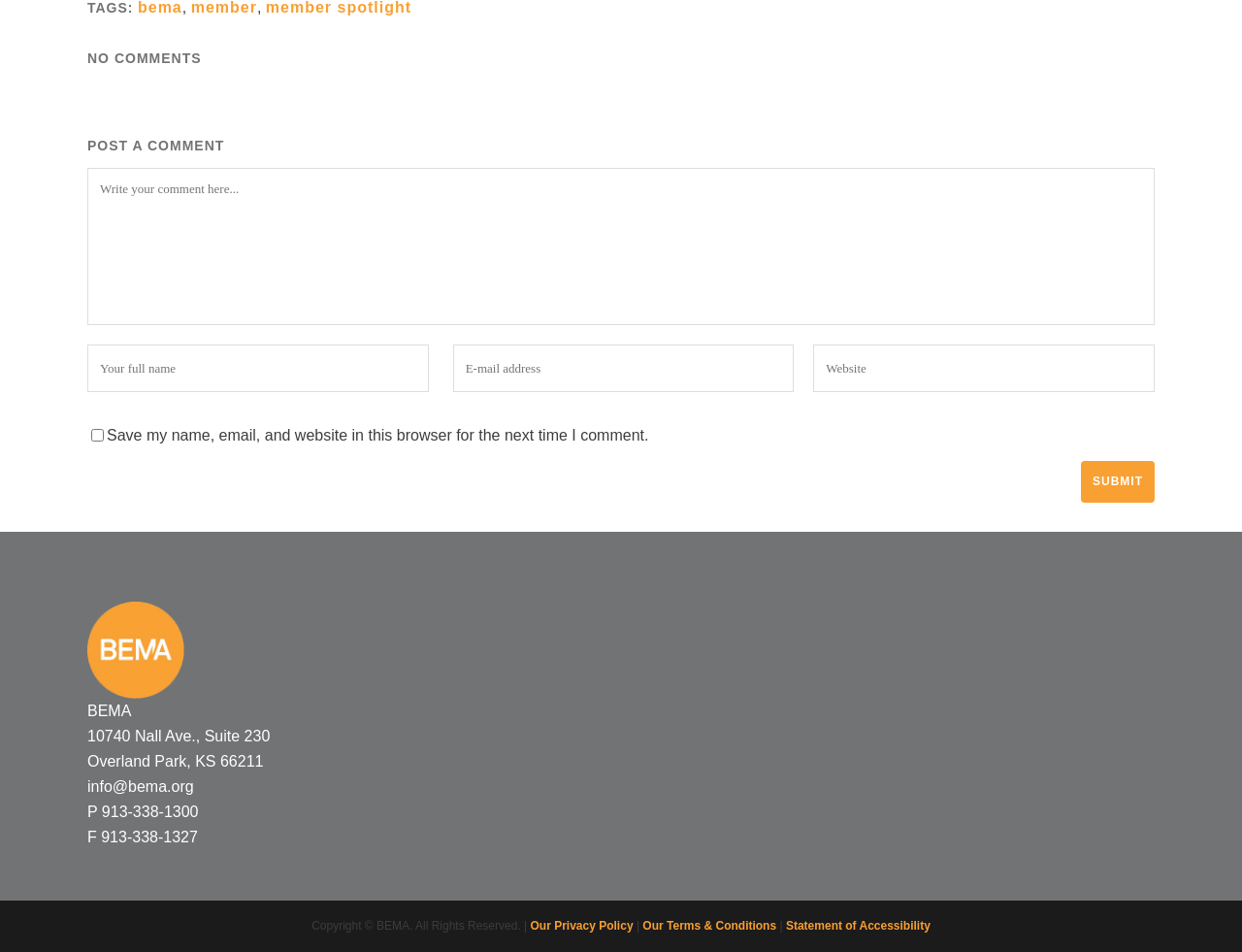Can you pinpoint the bounding box coordinates for the clickable element required for this instruction: "Submit the comment"? The coordinates should be four float numbers between 0 and 1, i.e., [left, top, right, bottom].

[0.87, 0.484, 0.93, 0.528]